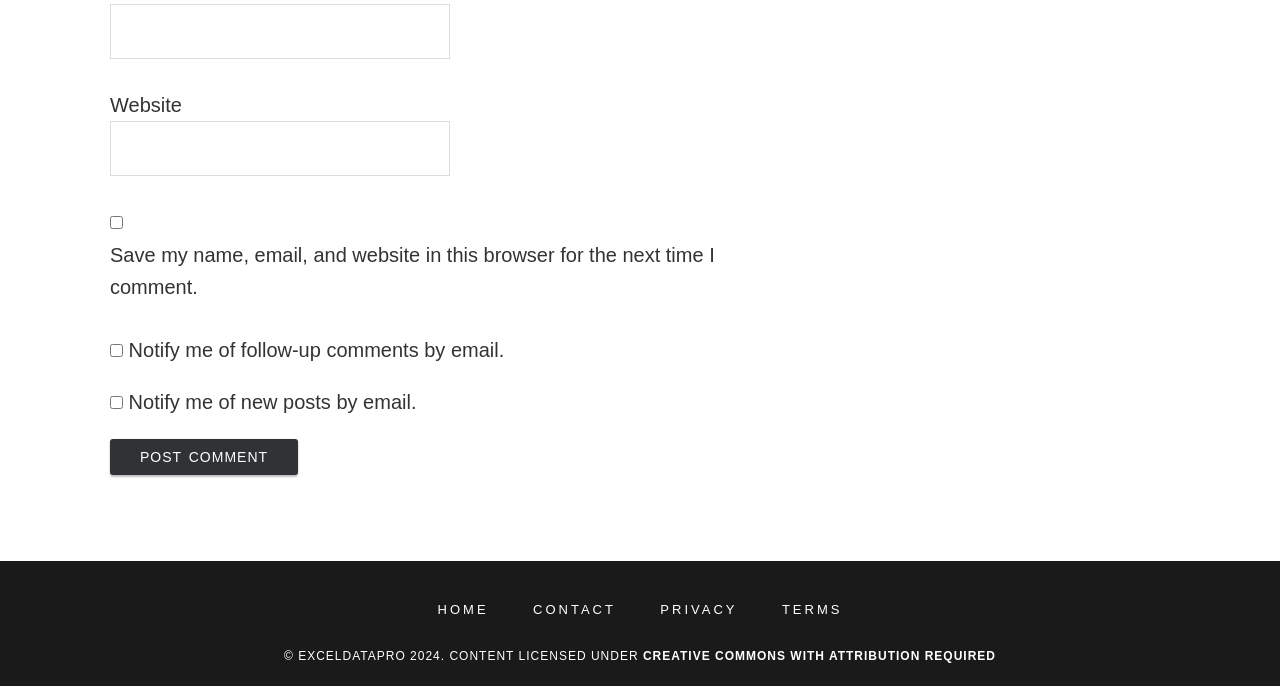Identify the bounding box coordinates of the part that should be clicked to carry out this instruction: "Input website URL".

[0.086, 0.177, 0.352, 0.257]